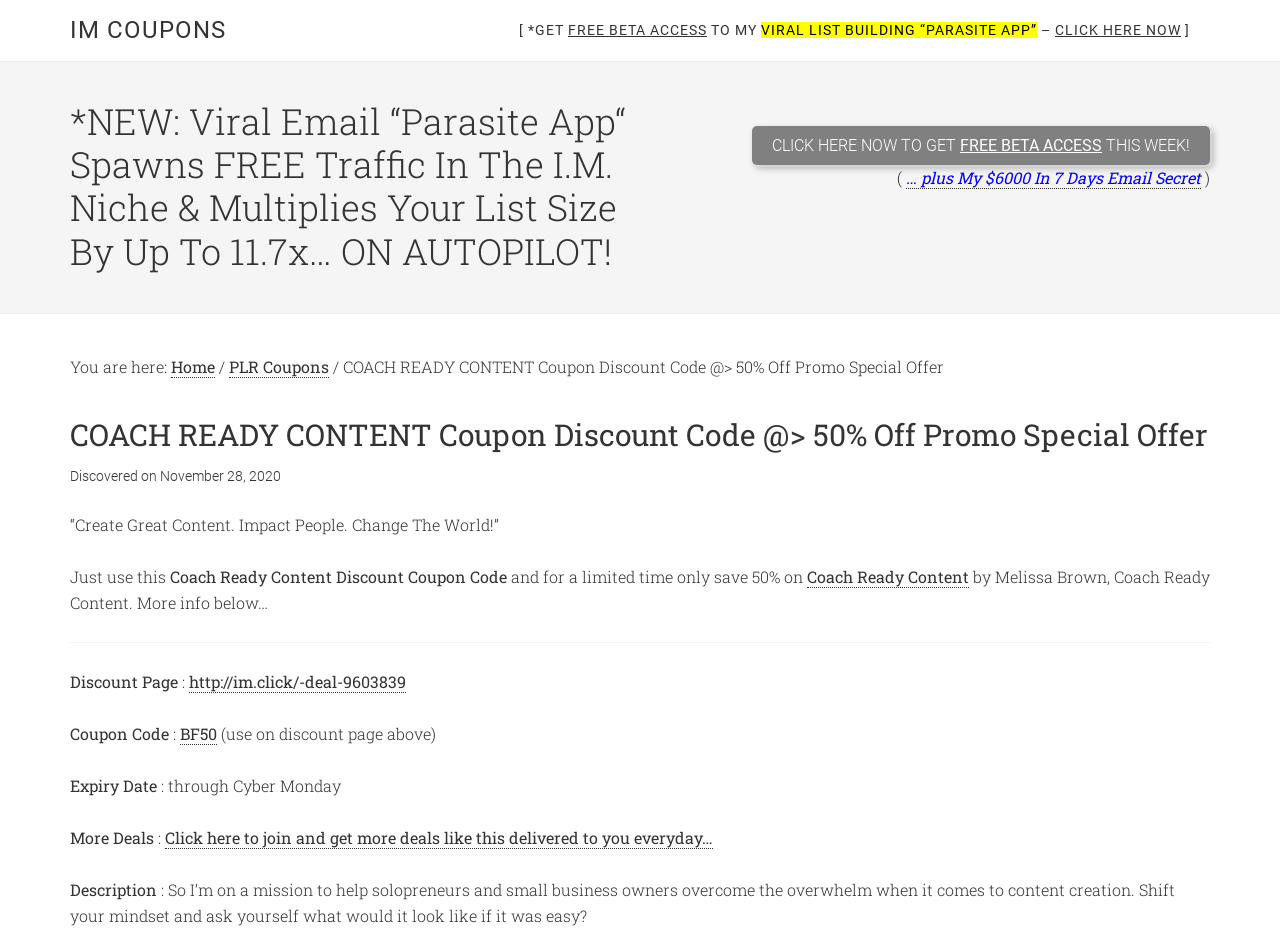Please extract the primary headline from the webpage.

COACH READY CONTENT Coupon Discount Code @> 50% Off Promo Special Offer